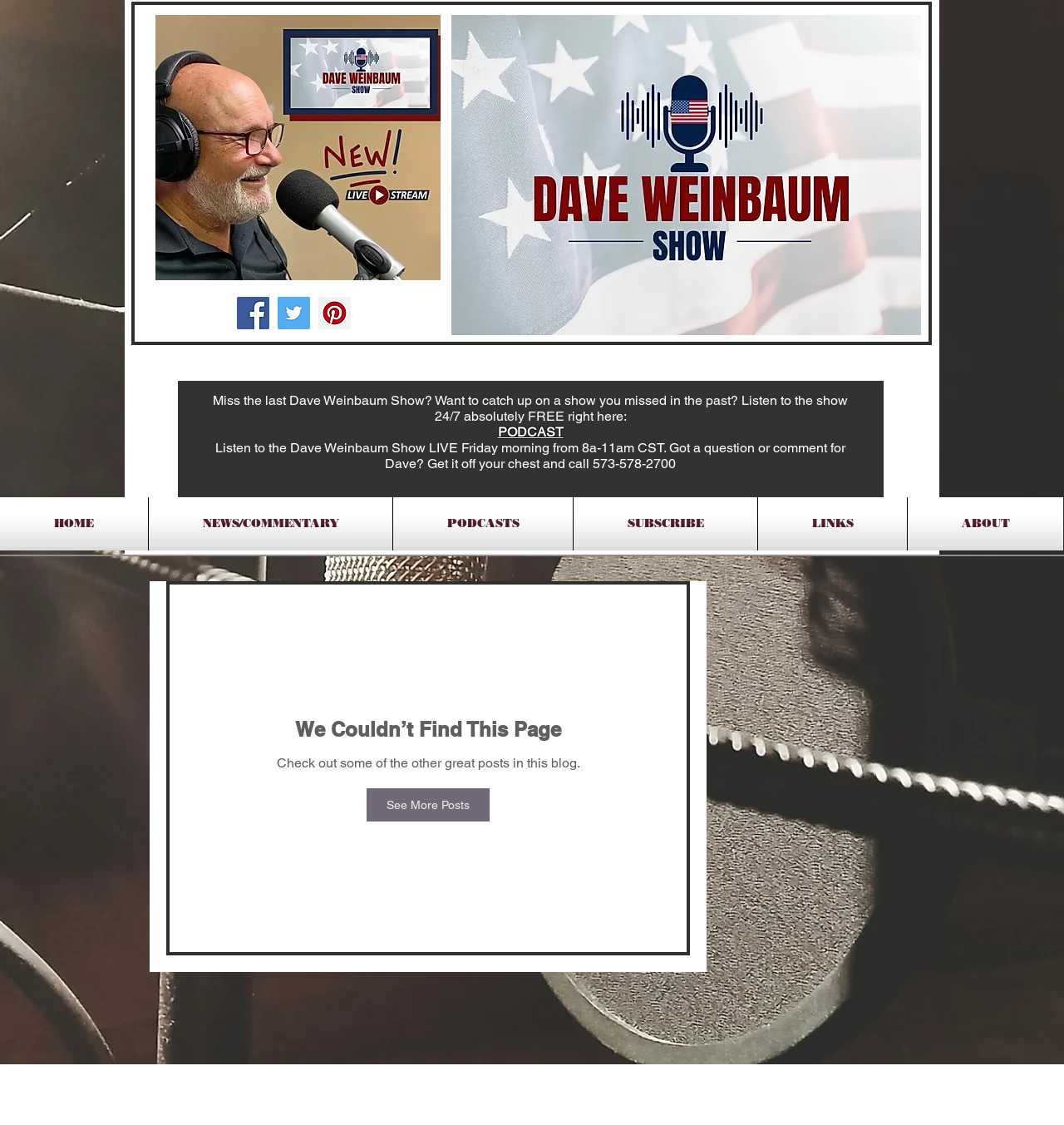Determine the coordinates of the bounding box that should be clicked to complete the instruction: "View podcast". The coordinates should be represented by four float numbers between 0 and 1: [left, top, right, bottom].

[0.468, 0.377, 0.529, 0.391]